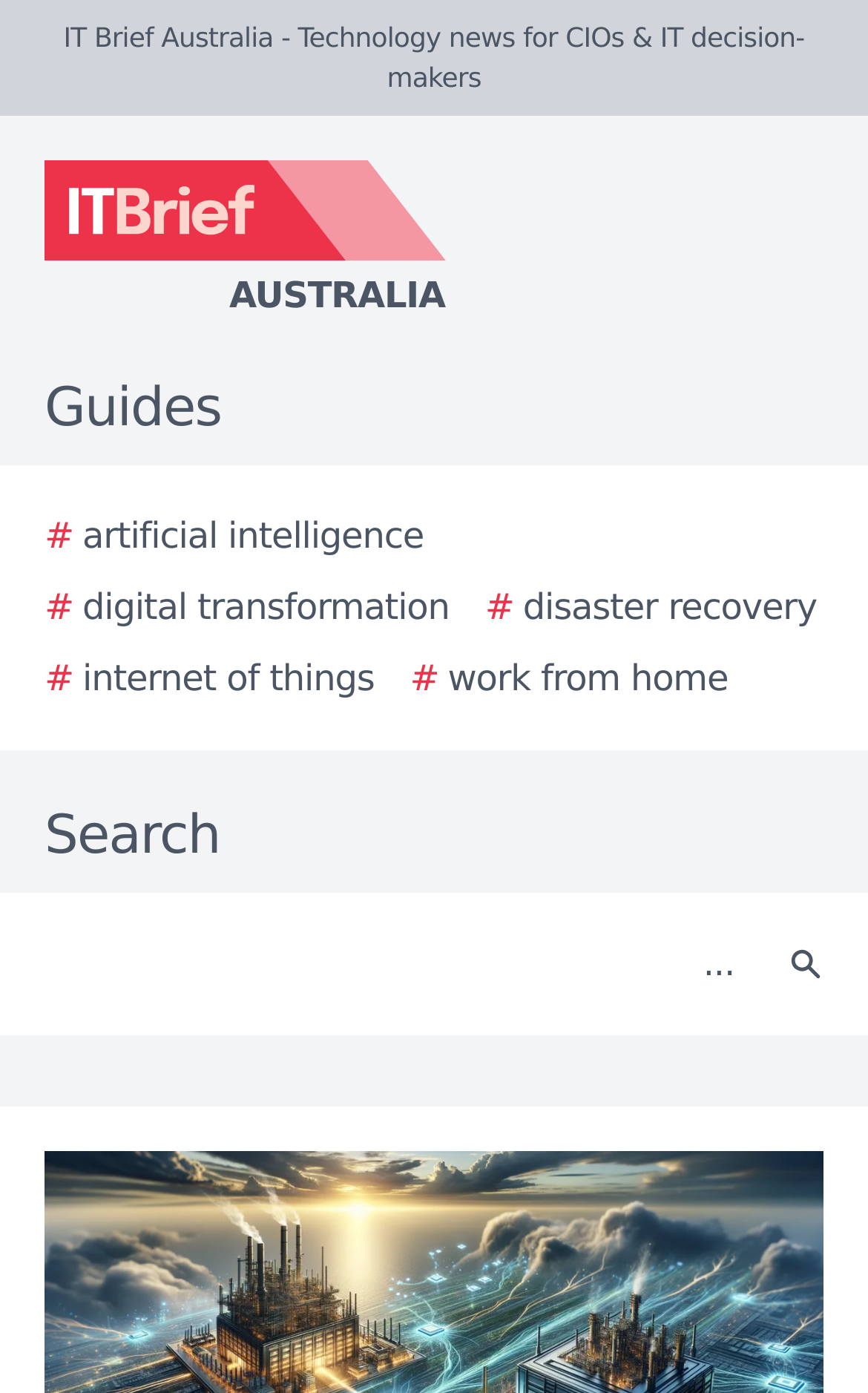Please identify the bounding box coordinates of the element's region that I should click in order to complete the following instruction: "Search for artificial intelligence". The bounding box coordinates consist of four float numbers between 0 and 1, i.e., [left, top, right, bottom].

[0.051, 0.366, 0.488, 0.404]